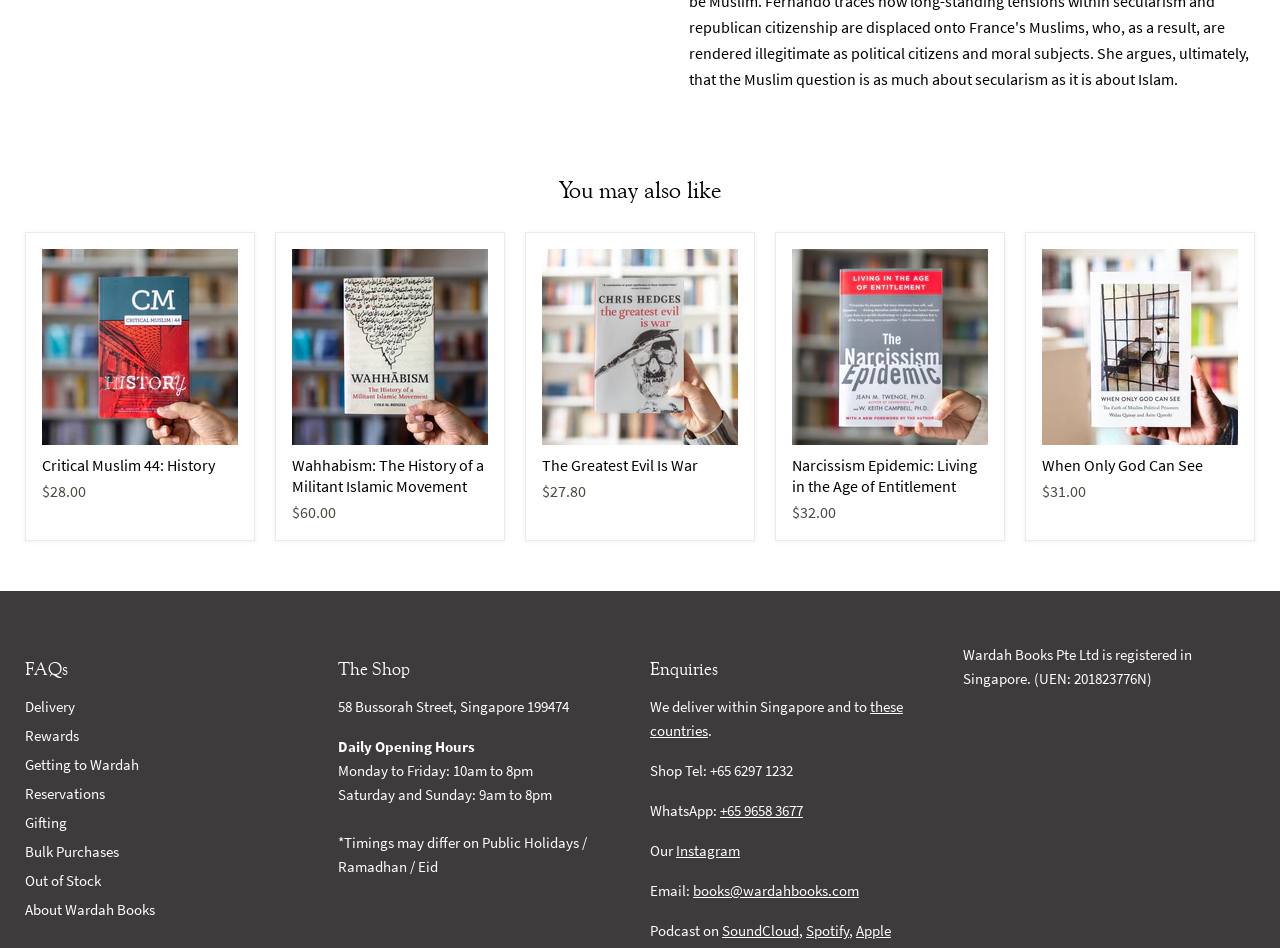Based on what you see in the screenshot, provide a thorough answer to this question: What are the daily opening hours of Wardah Books on weekdays?

I found the daily opening hours of Wardah Books on weekdays by looking at the text under the 'The Shop' heading, which is 'Monday to Friday: 10am to 8pm'.